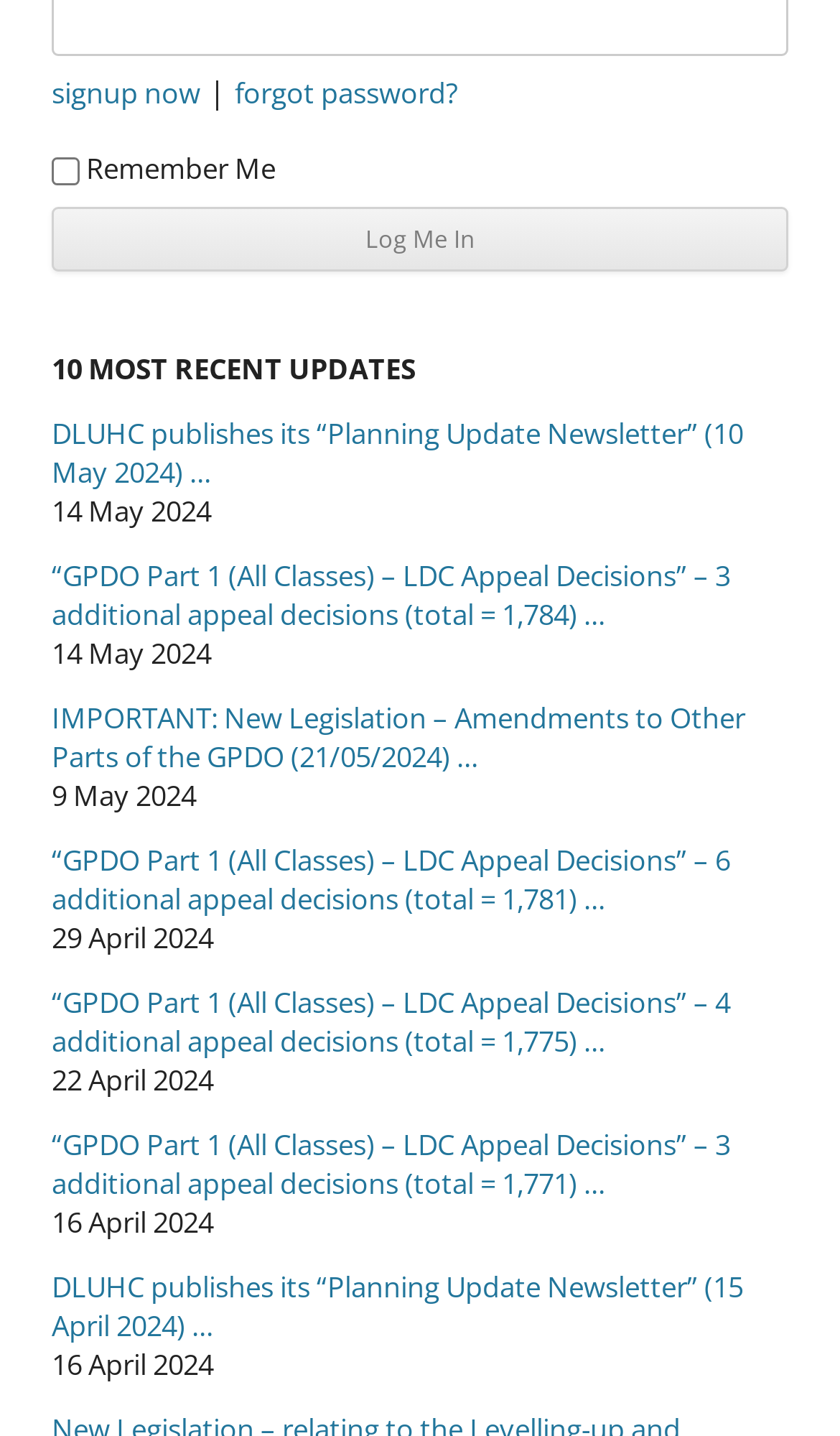Provide a short answer to the following question with just one word or phrase: What is the date of the latest update?

10 May 2024